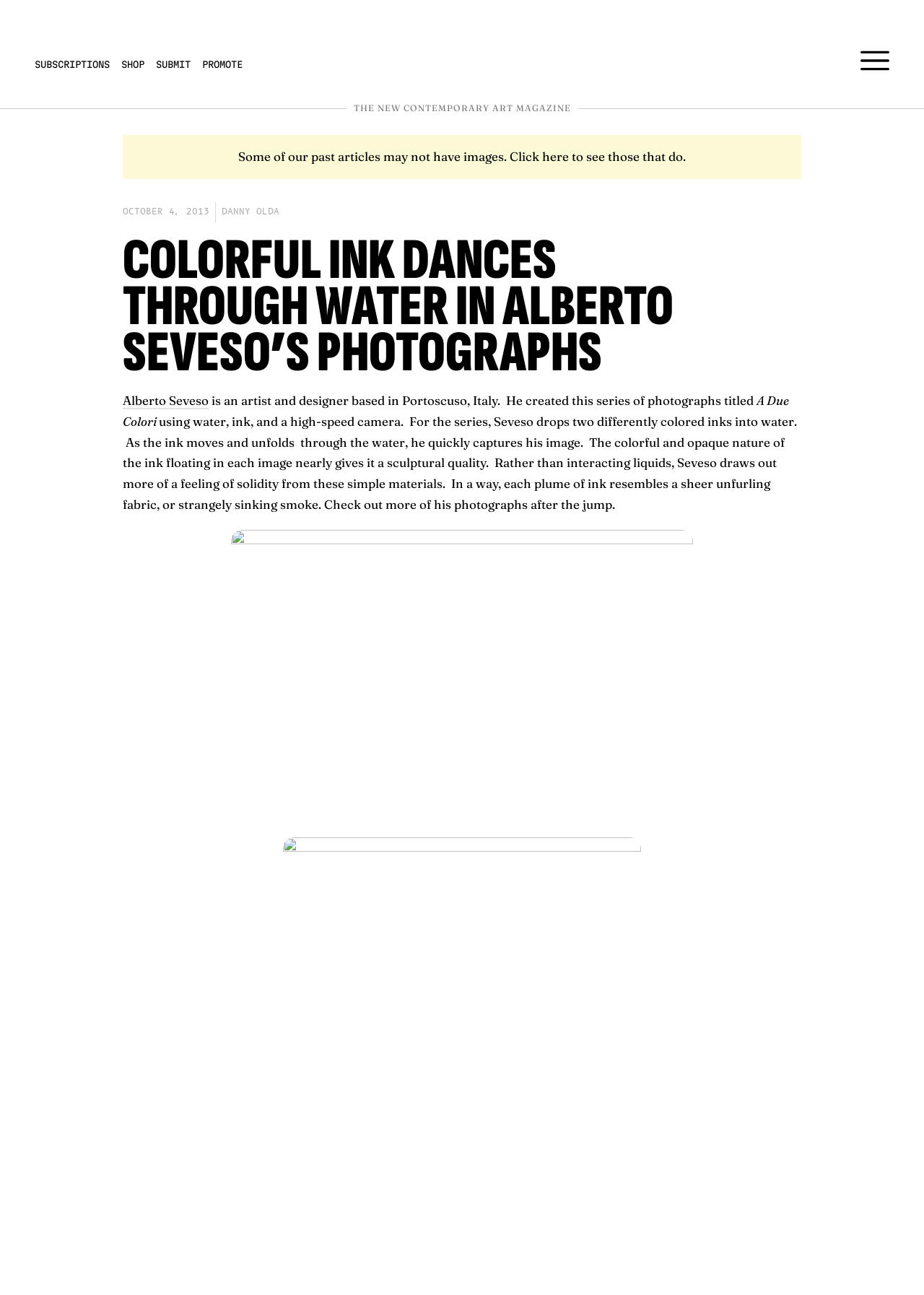What is the effect of the ink in the water? Using the information from the screenshot, answer with a single word or phrase.

Sculptural quality